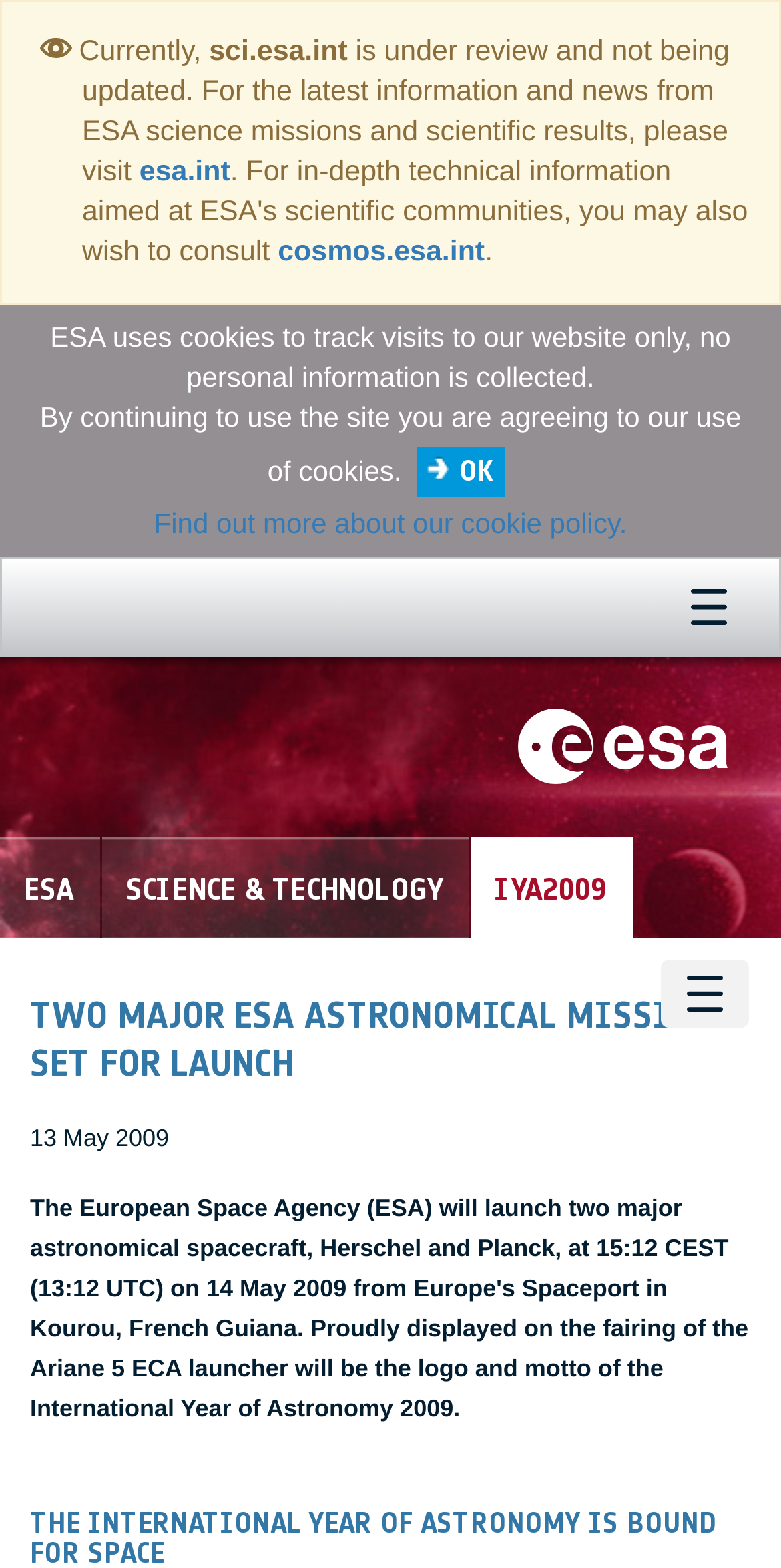Identify the bounding box coordinates for the region to click in order to carry out this instruction: "Read more about IYA2009". Provide the coordinates using four float numbers between 0 and 1, formatted as [left, top, right, bottom].

[0.603, 0.534, 0.81, 0.6]